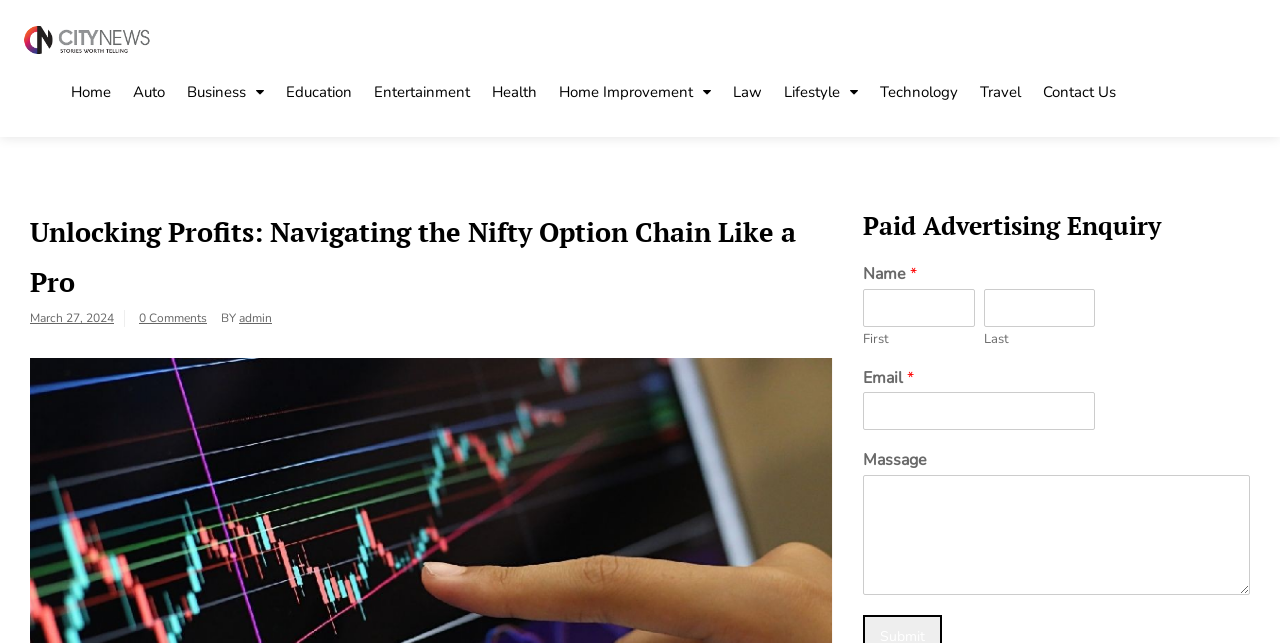Specify the bounding box coordinates of the area that needs to be clicked to achieve the following instruction: "Click on the 'Contact Us' link".

[0.806, 0.096, 0.88, 0.182]